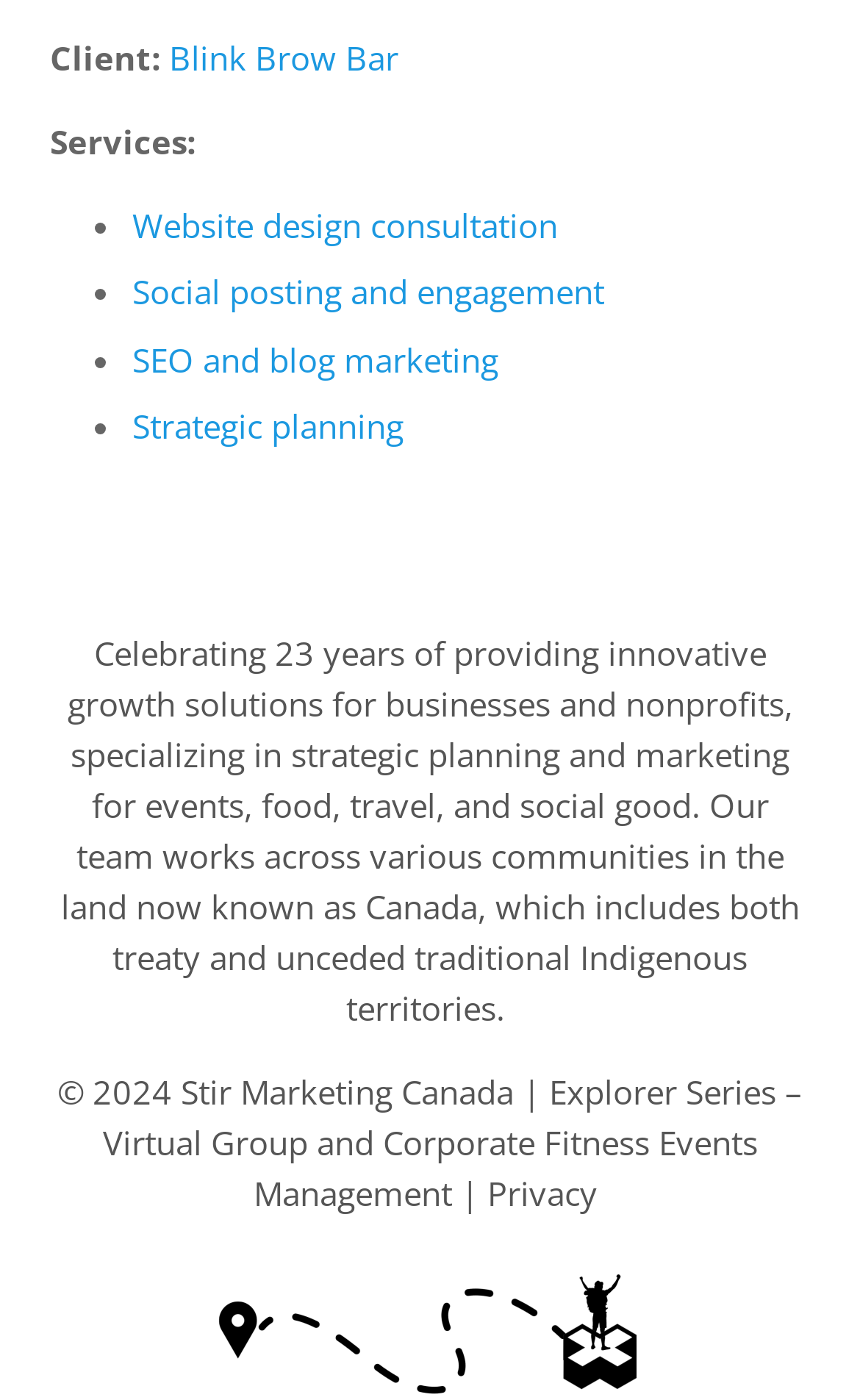Please answer the following question using a single word or phrase: 
How many services are listed?

4